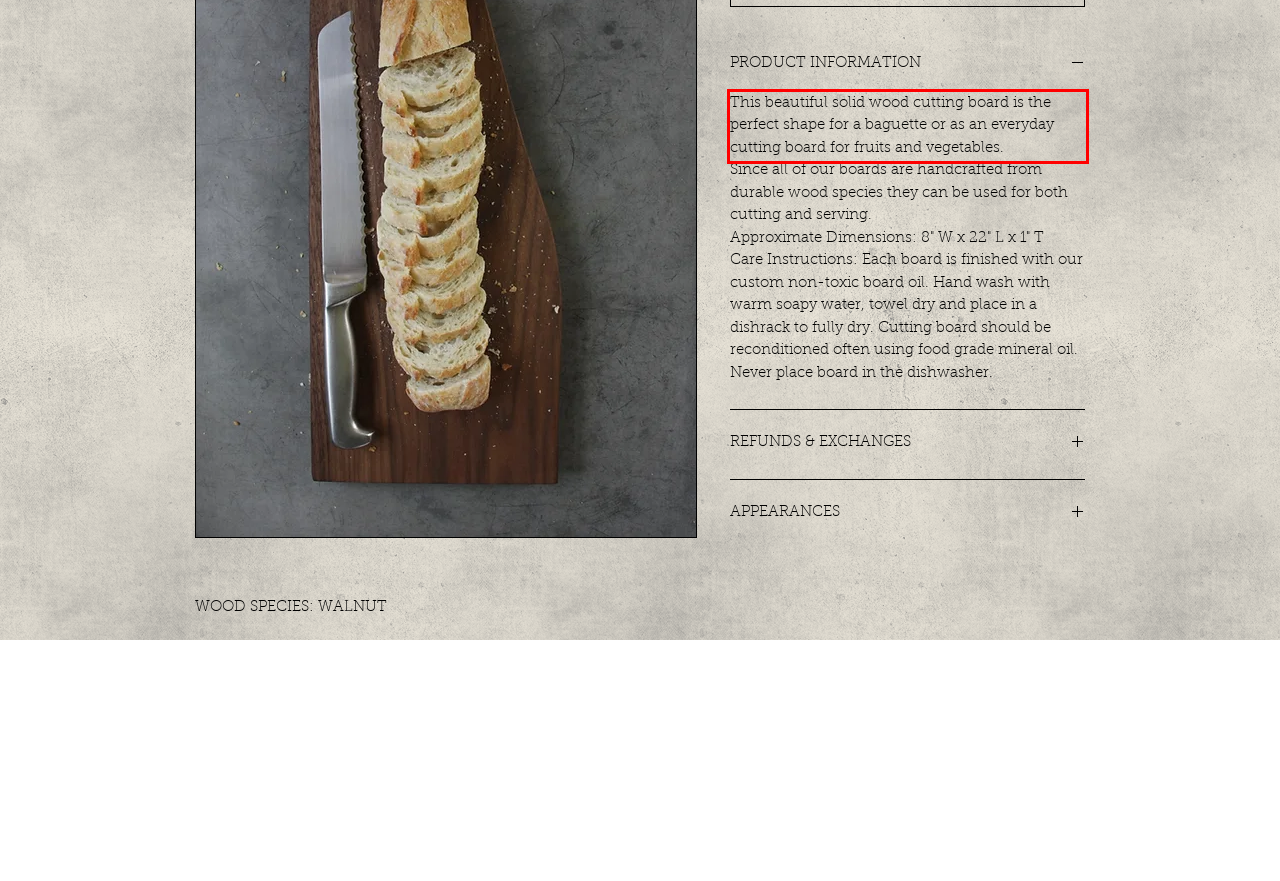You have a screenshot of a webpage with a UI element highlighted by a red bounding box. Use OCR to obtain the text within this highlighted area.

This beautiful solid wood cutting board is the perfect shape for a baguette or as an everyday cutting board for fruits and vegetables.